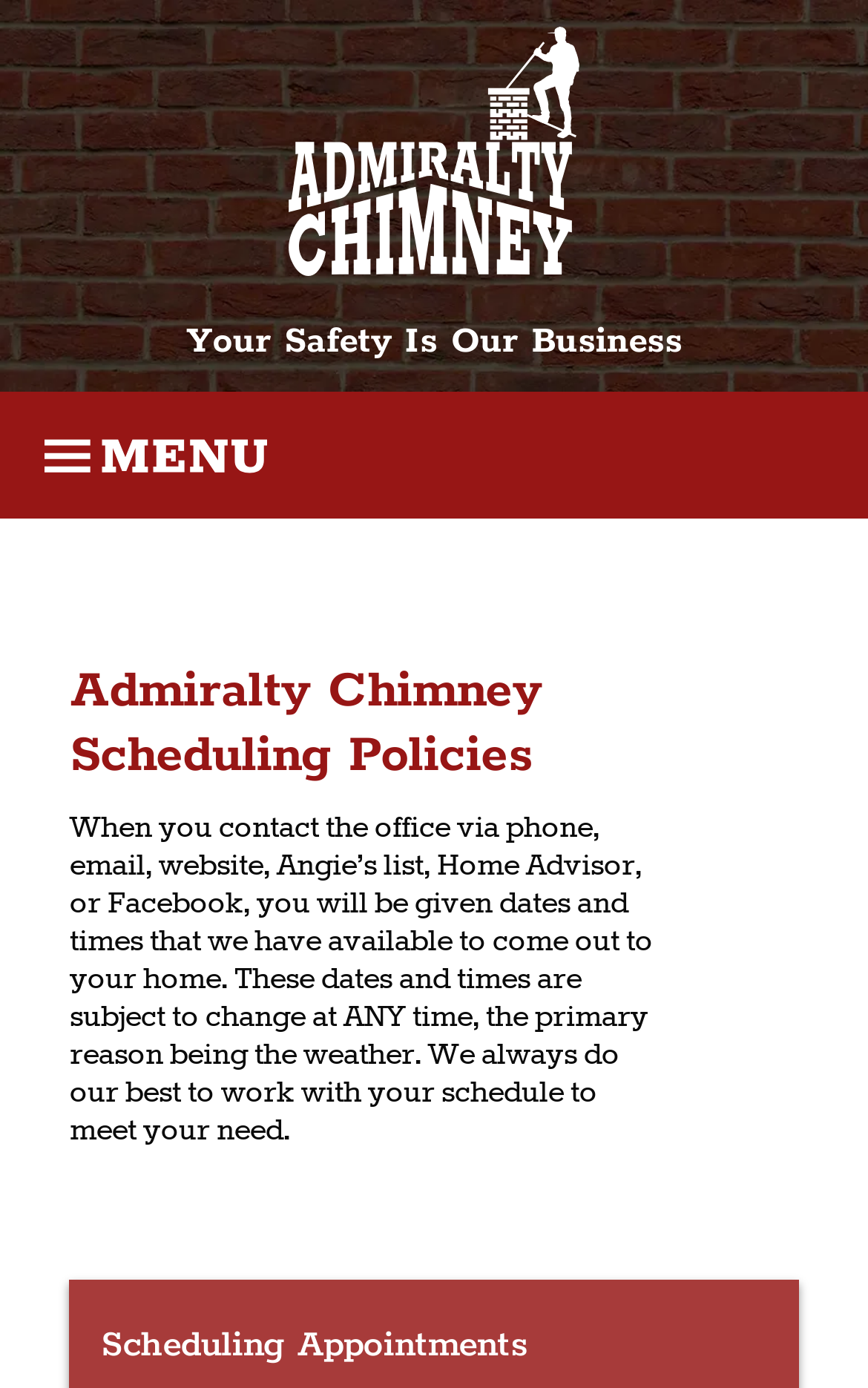Give a detailed overview of the webpage's appearance and contents.

The webpage is about Admiralty Chimney, a professional chimney service provider in New Hampshire. At the top of the page, there is a red brick background image that spans the entire width. Above this image, a logo of Admiralty Chimney is positioned, which is a clickable link. 

Below the logo, a heading "Your Safety Is Our Business" is prominently displayed, taking up most of the page's width. To the left of this heading, a hamburger menu icon button is situated, which can be clicked to access the menu.

Further down the page, a heading "Admiralty Chimney Scheduling Policies" is displayed, followed by a block of text that explains the company's scheduling policies. This text describes how customers can contact the office to schedule an appointment and how the available dates and times may be subject to change due to weather conditions.